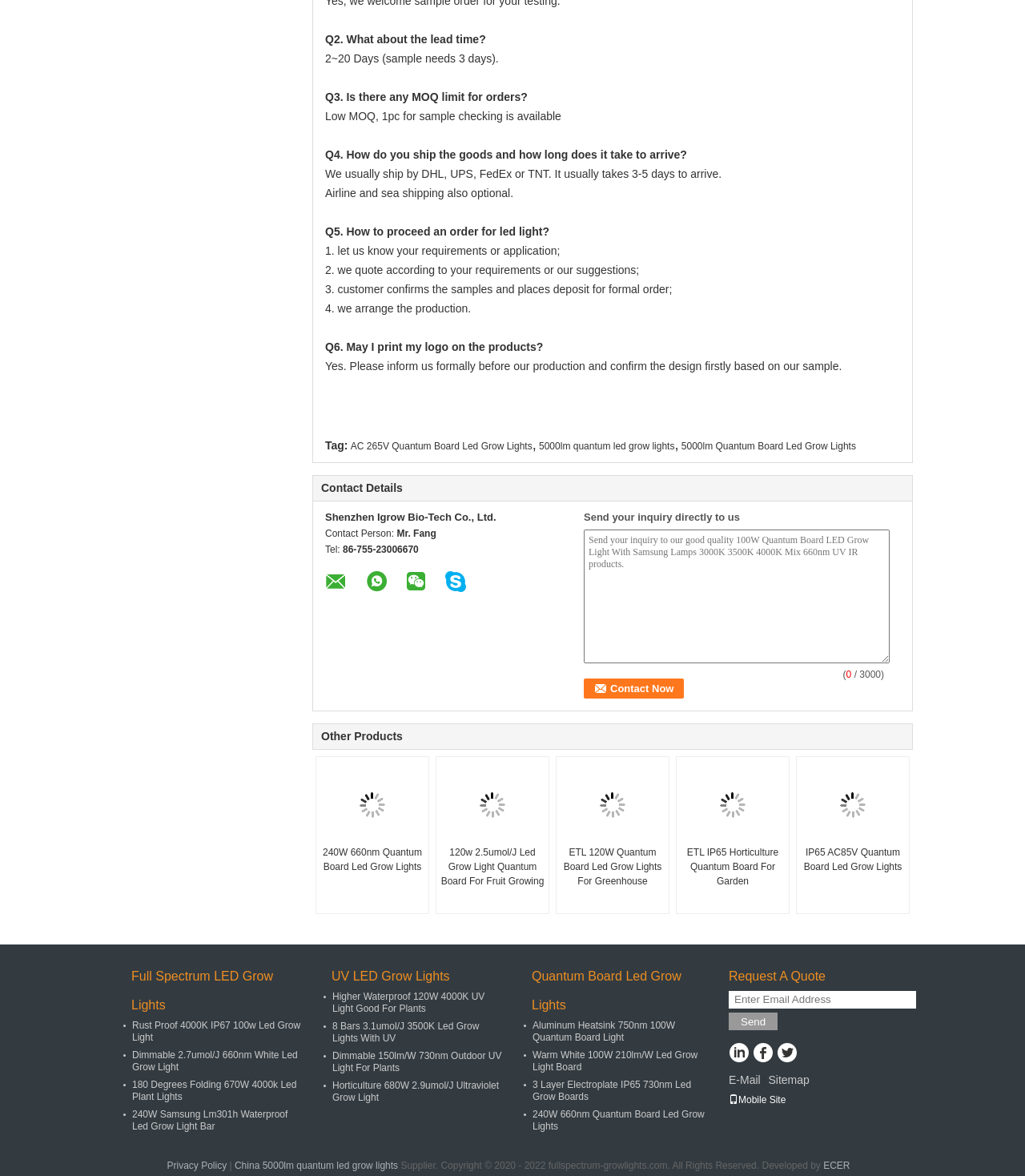How many products are listed under 'Other Products'?
Look at the screenshot and respond with one word or a short phrase.

5